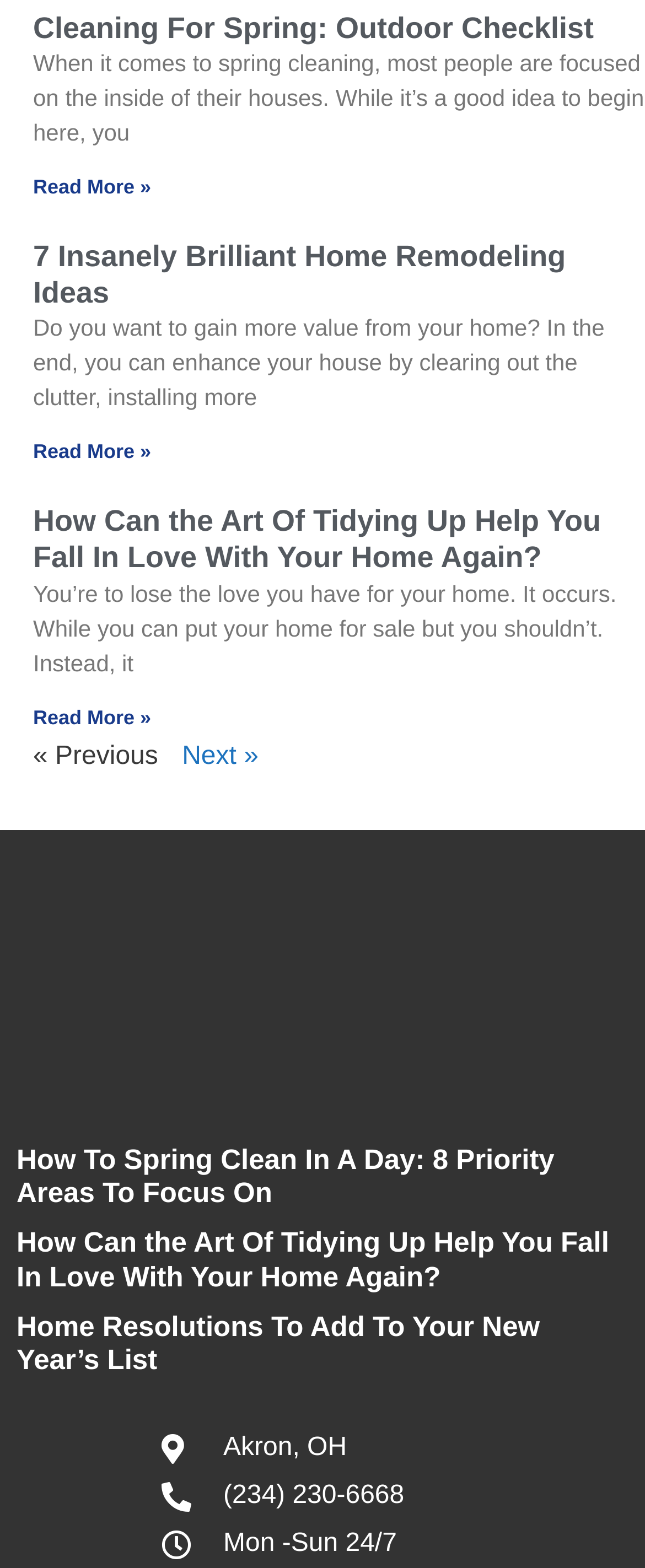Please determine the bounding box coordinates for the element with the description: "alt="Business Logo"".

[0.115, 0.56, 0.885, 0.687]